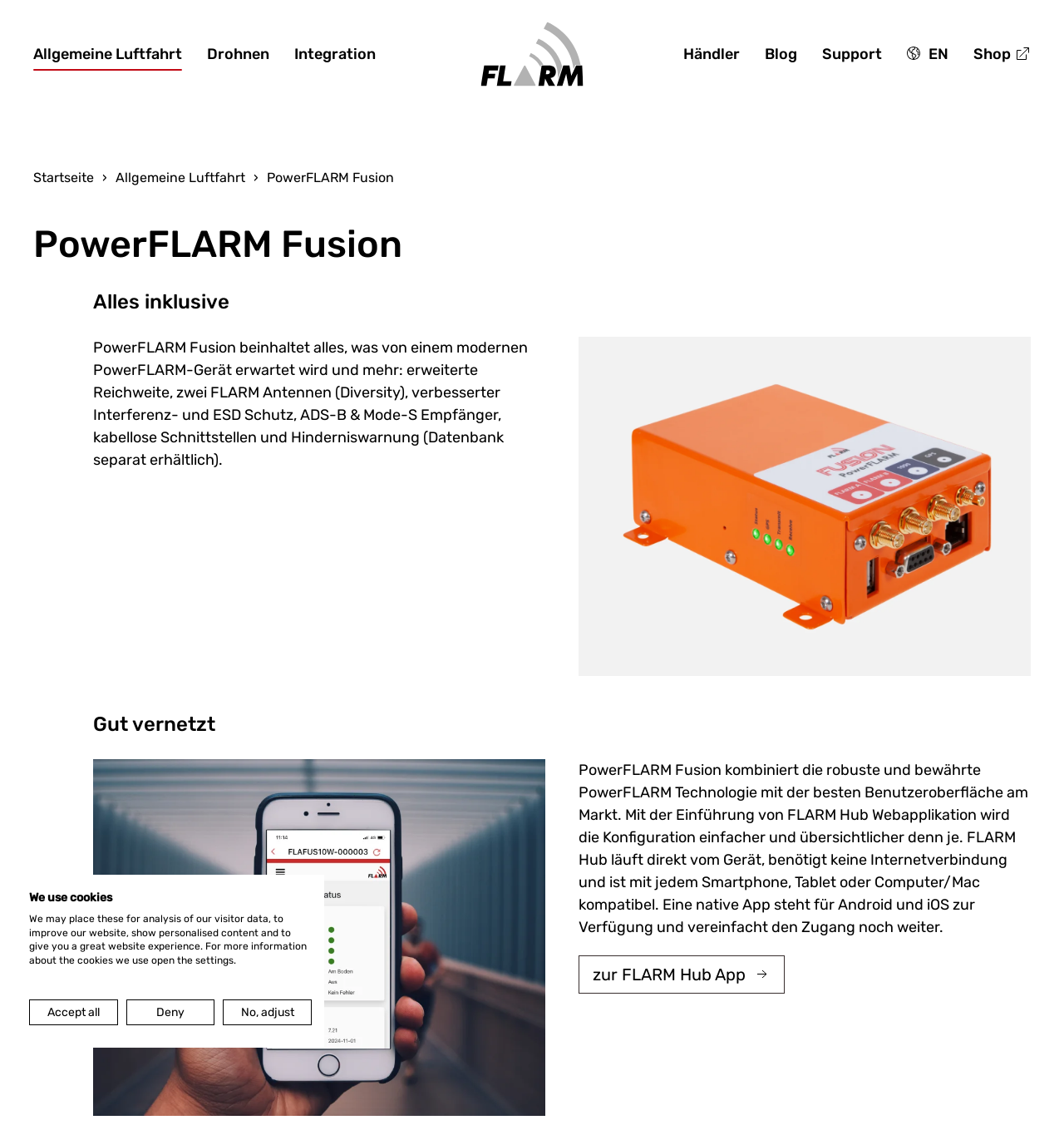Answer the question using only one word or a concise phrase: What is PowerFLARM Fusion?

A device with robust technology